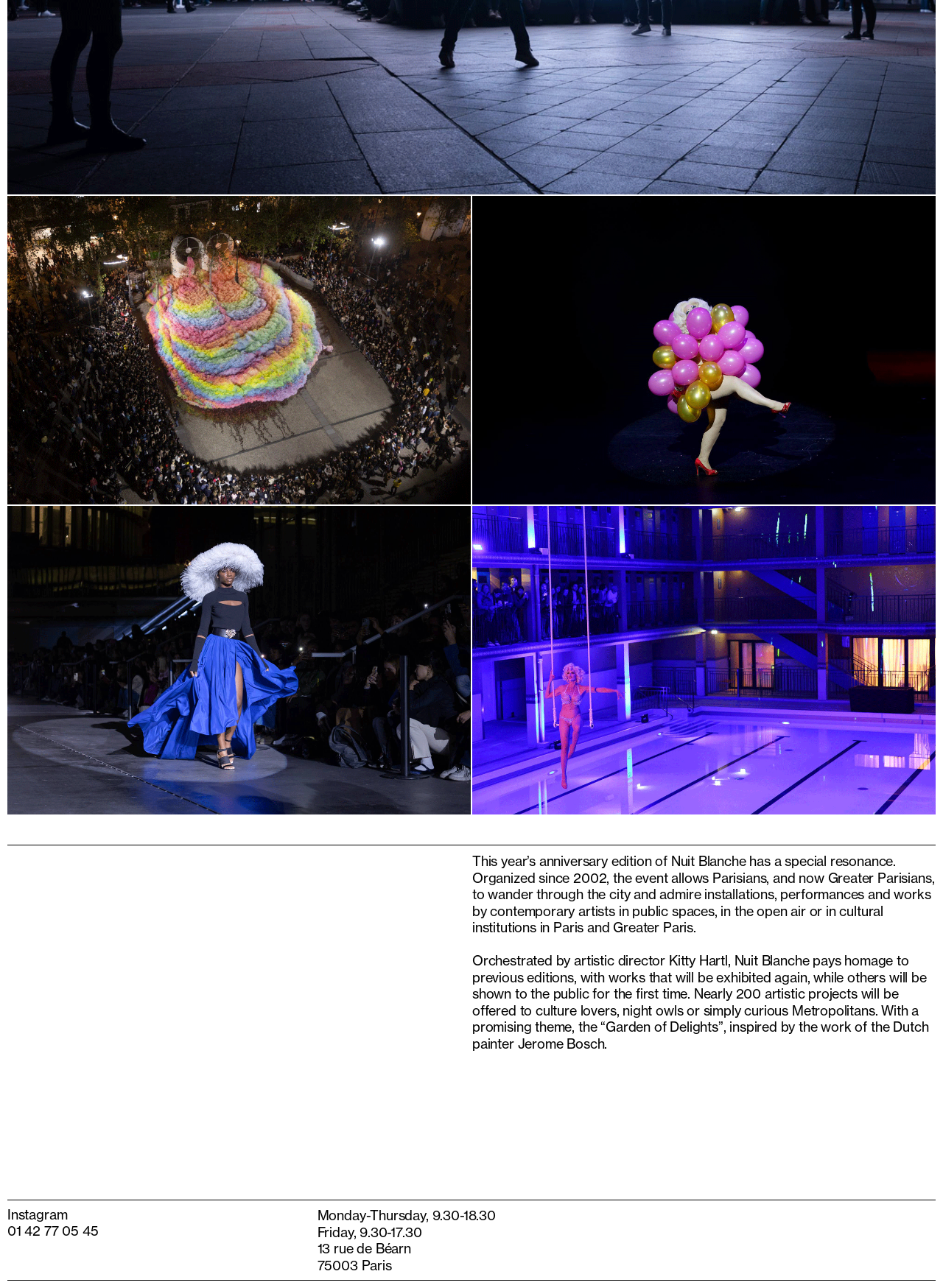Give a short answer using one word or phrase for the question:
What is the theme of Nuit Blanche?

Garden of Delights